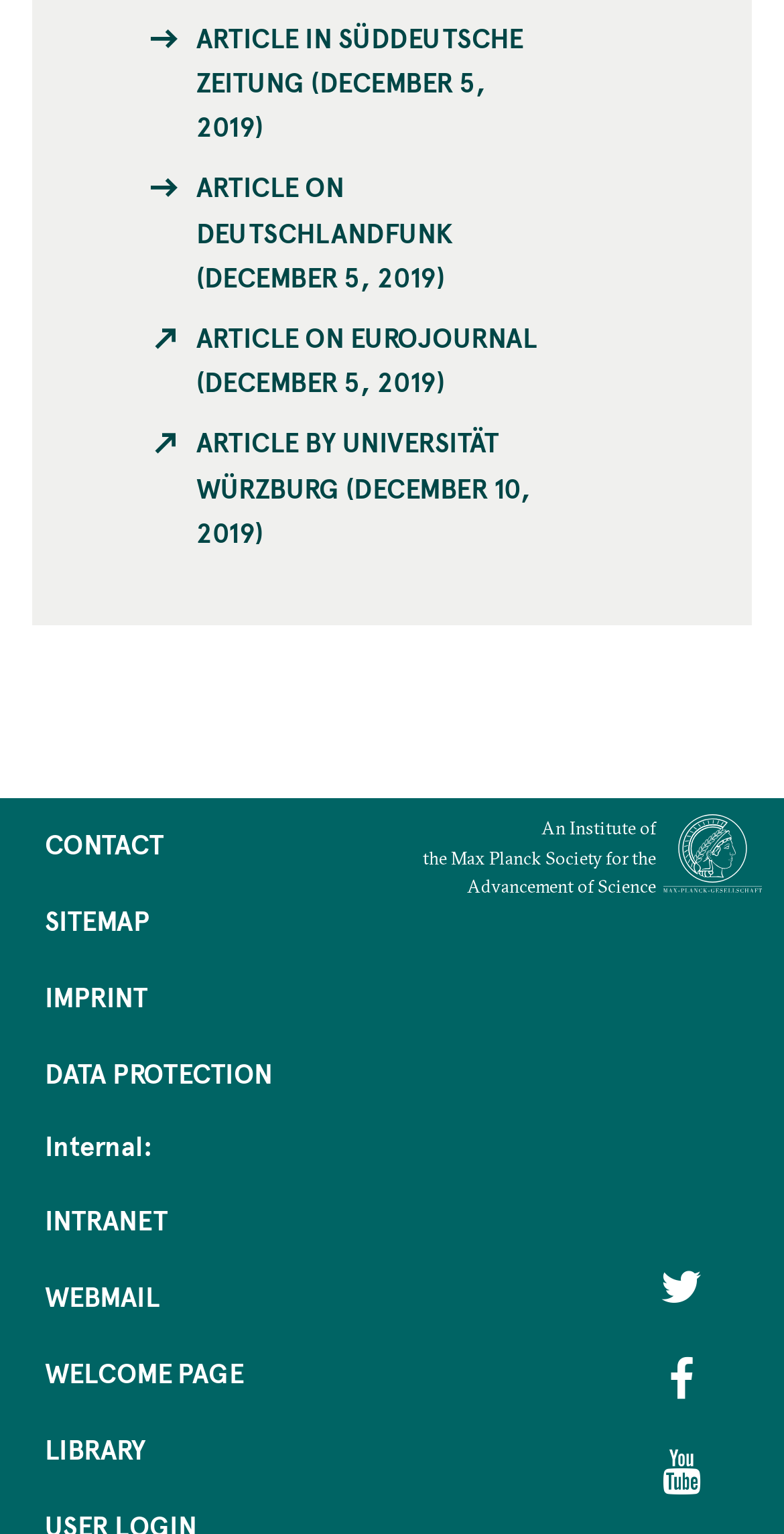Based on the element description: "Data Protection", identify the bounding box coordinates for this UI element. The coordinates must be four float numbers between 0 and 1, listed as [left, top, right, bottom].

[0.057, 0.68, 0.412, 0.73]